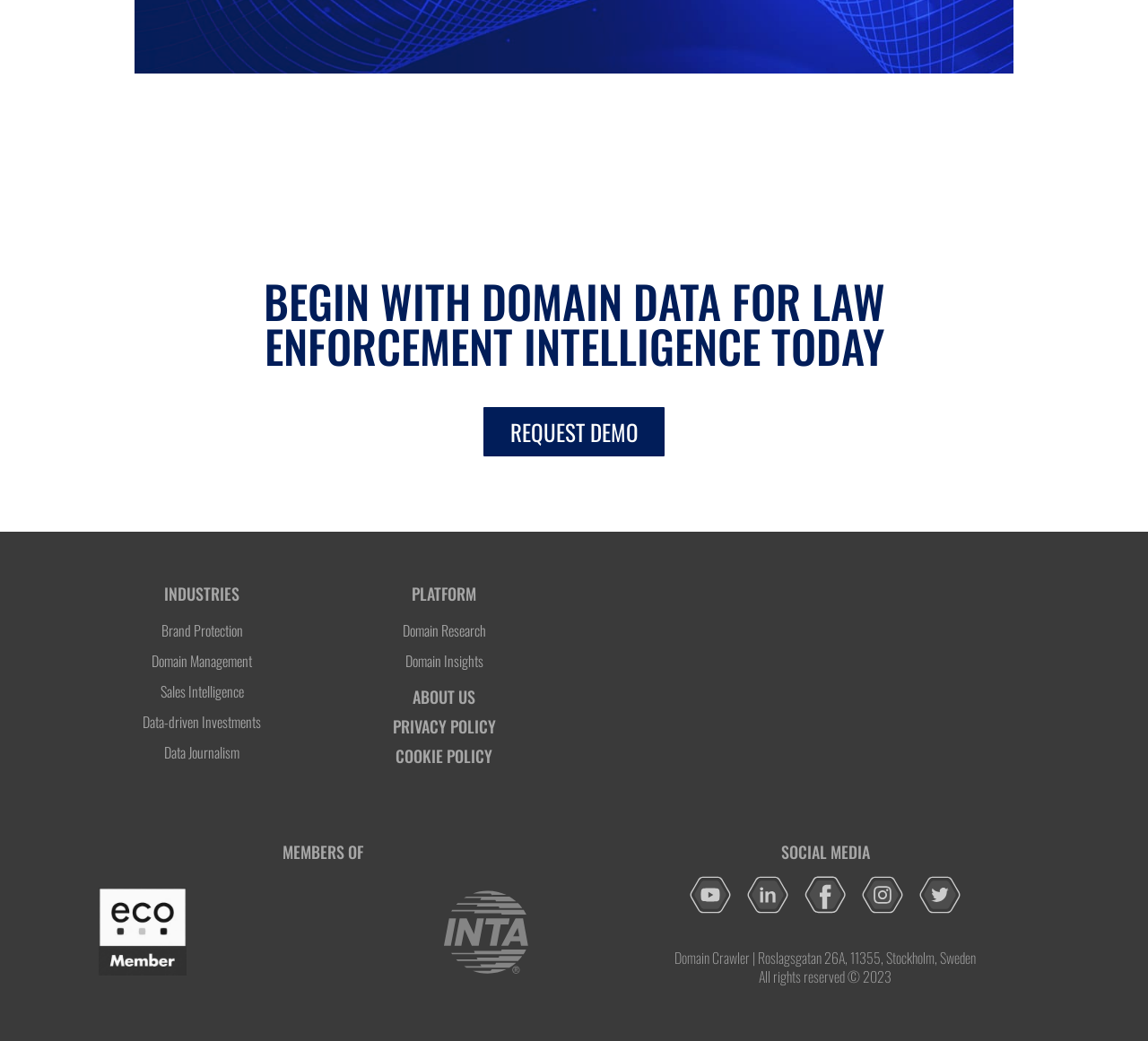How many social media platforms are linked on this website?
Using the image, elaborate on the answer with as much detail as possible.

The social media platforms linked on this website can be found under the 'SOCIAL MEDIA' heading, which includes links to Youtube, Linkedin, Facebook, Instagram, and Twitter, totaling 5 platforms.